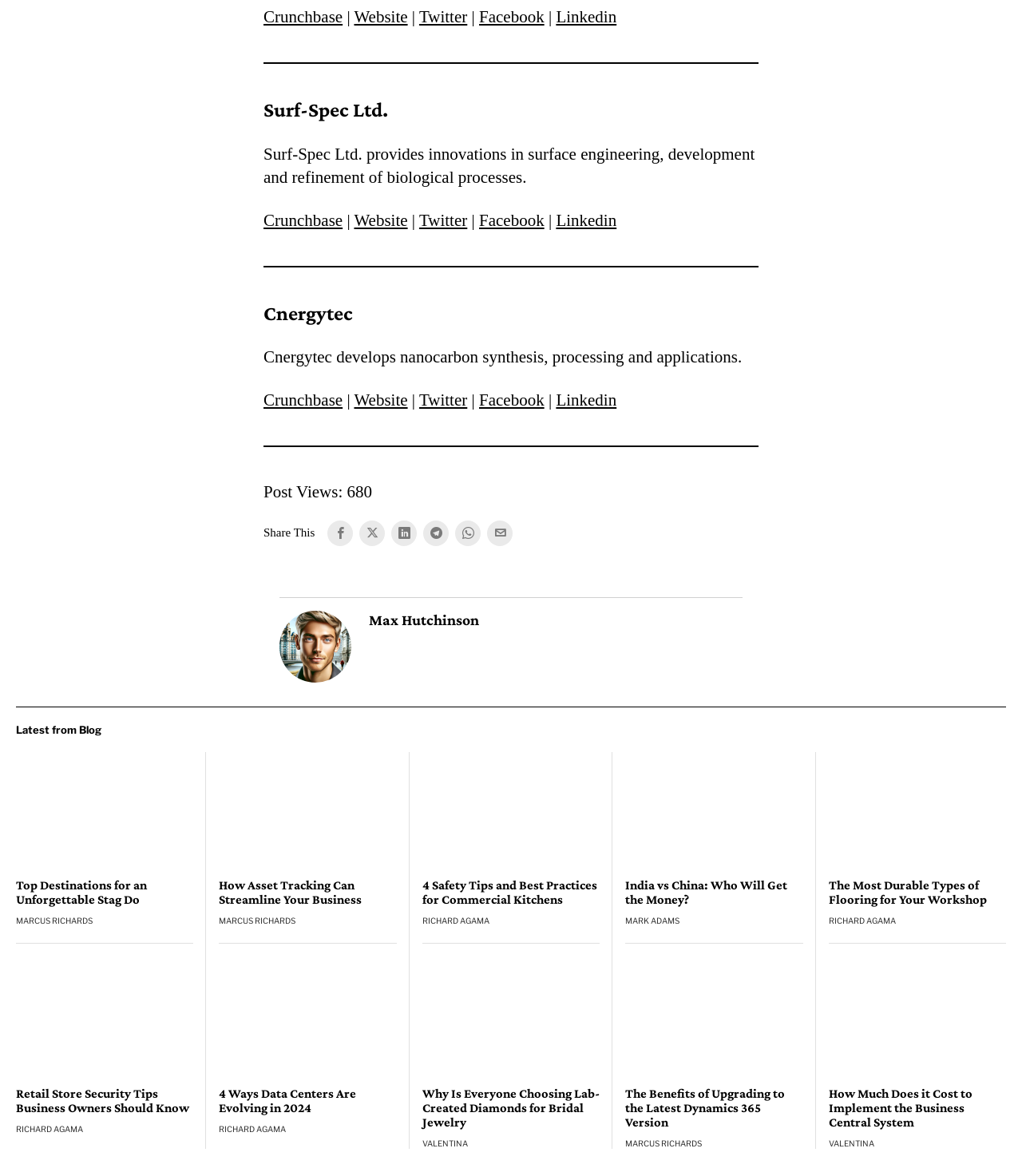Find the bounding box coordinates of the clickable area that will achieve the following instruction: "Share this article on Facebook".

[0.321, 0.442, 0.346, 0.464]